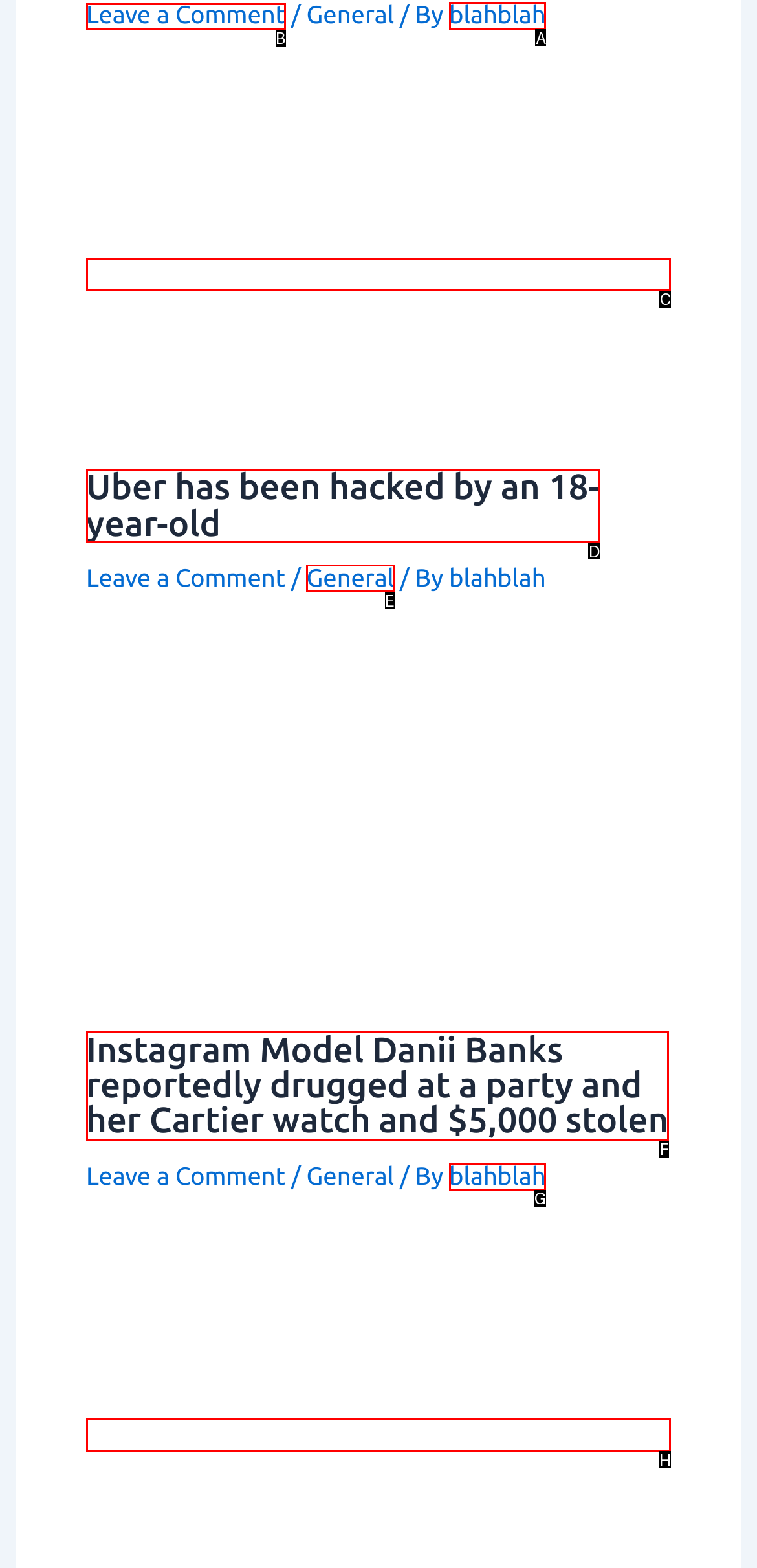Select the appropriate HTML element that needs to be clicked to finish the task: Click on the 'Leave a Comment' link
Reply with the letter of the chosen option.

B